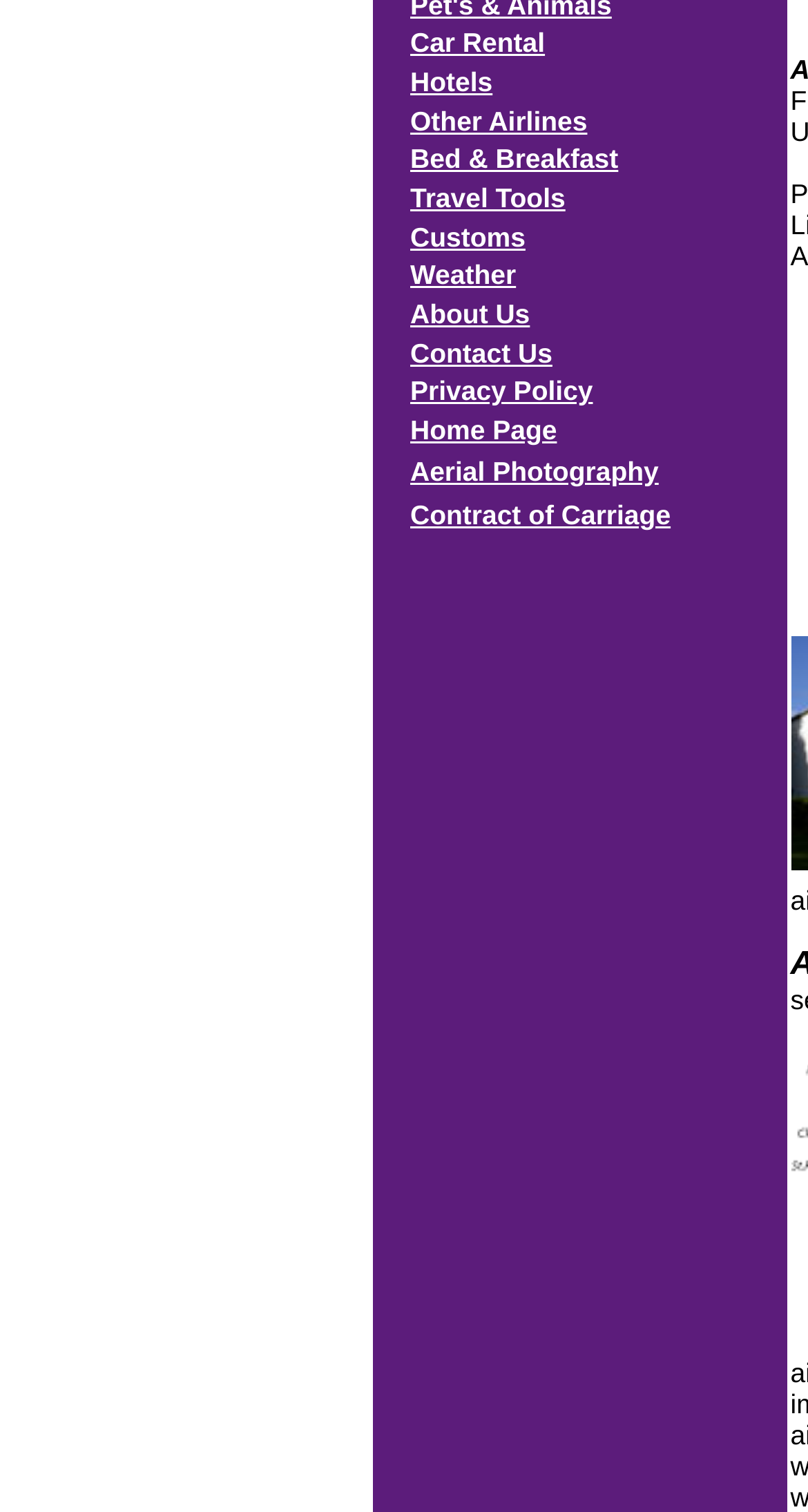Find the UI element described as: "Other Airlines" and predict its bounding box coordinates. Ensure the coordinates are four float numbers between 0 and 1, [left, top, right, bottom].

[0.508, 0.069, 0.727, 0.09]